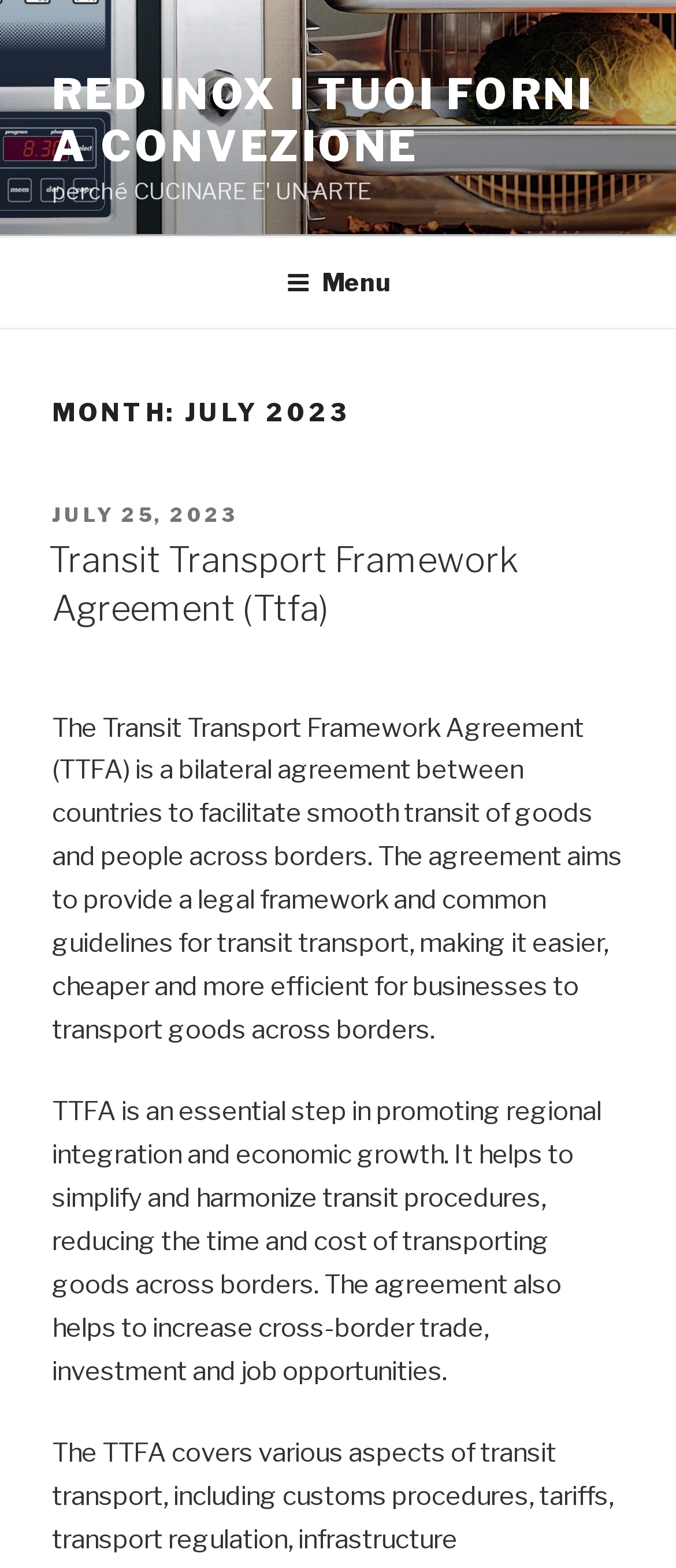Please provide a one-word or phrase answer to the question: 
What is the main goal of TTFA?

Promote regional integration and economic growth